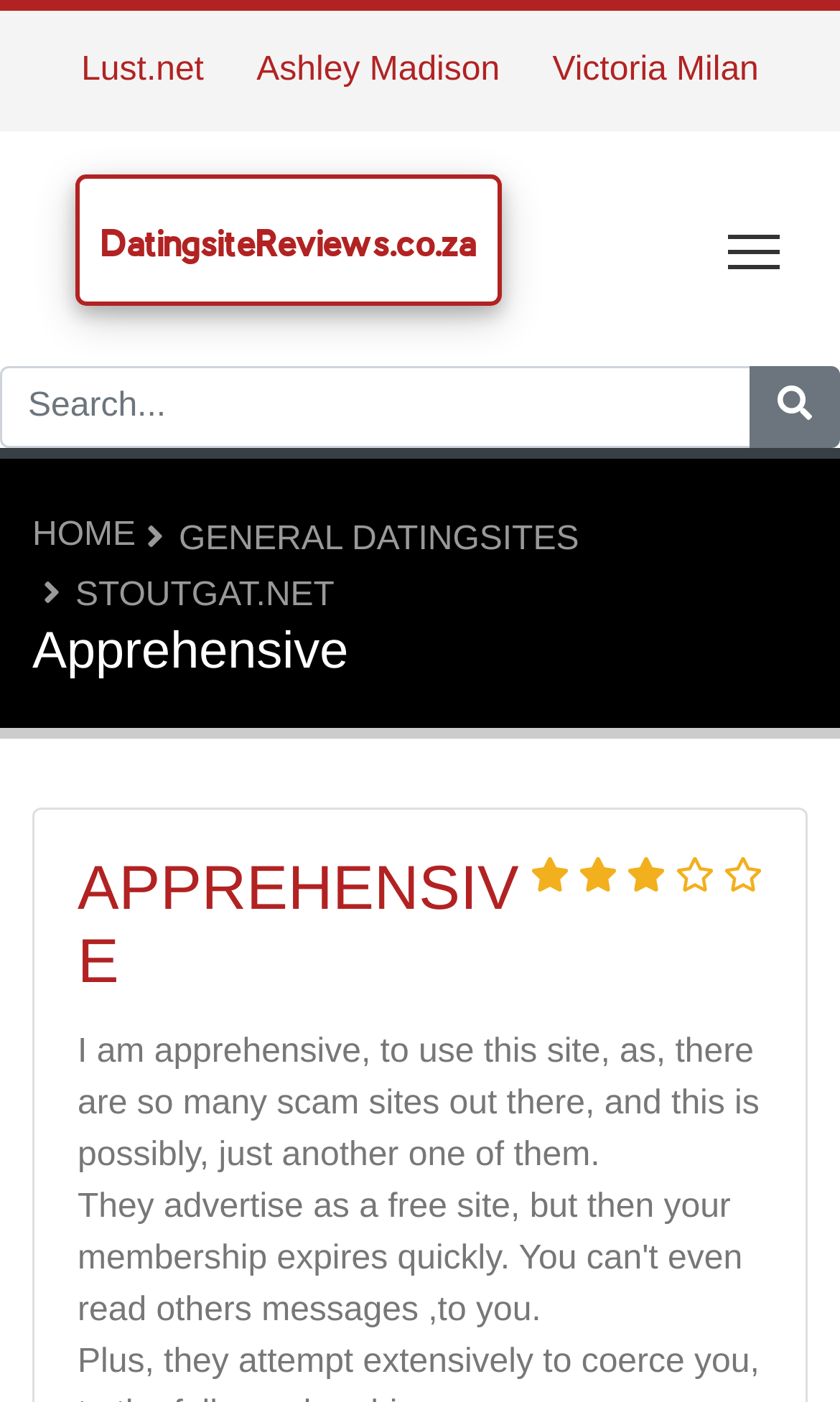Give a short answer to this question using one word or a phrase:
What is the user's concern about the site?

Scam sites